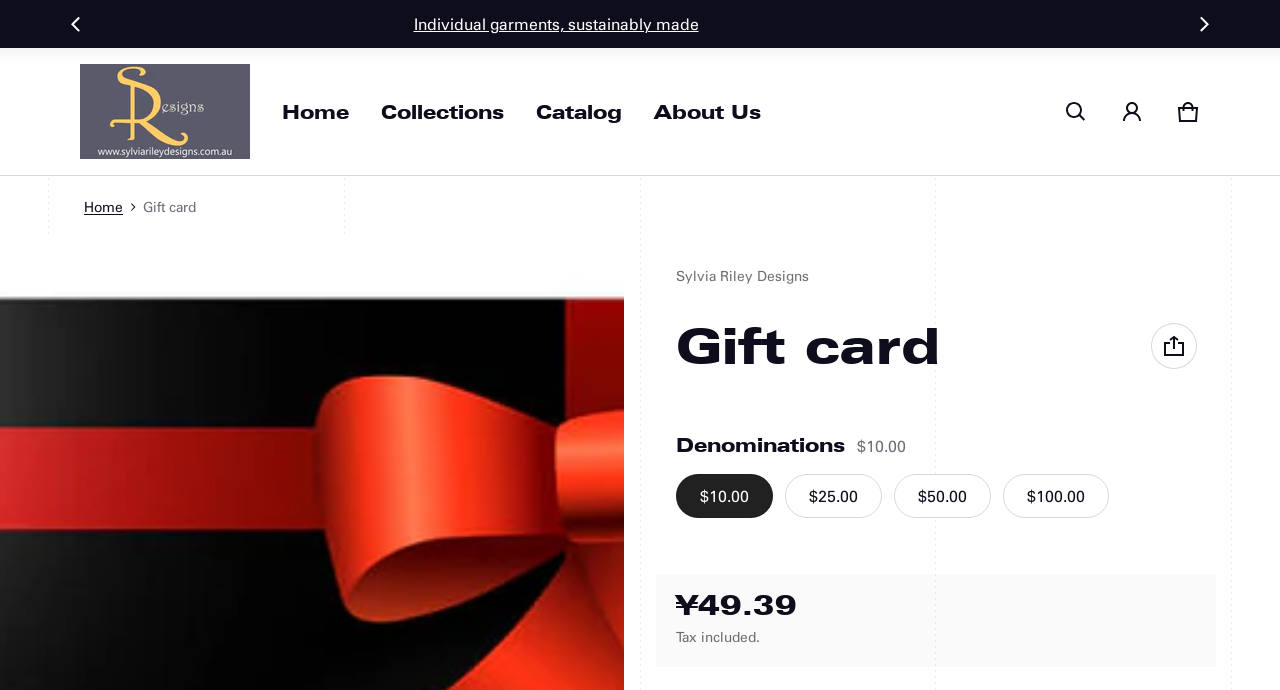What are the available denominations for the gift card?
Please answer the question as detailed as possible based on the image.

I found the answer by examining the denominations section, which contains a group of radio buttons with the available denominations listed.